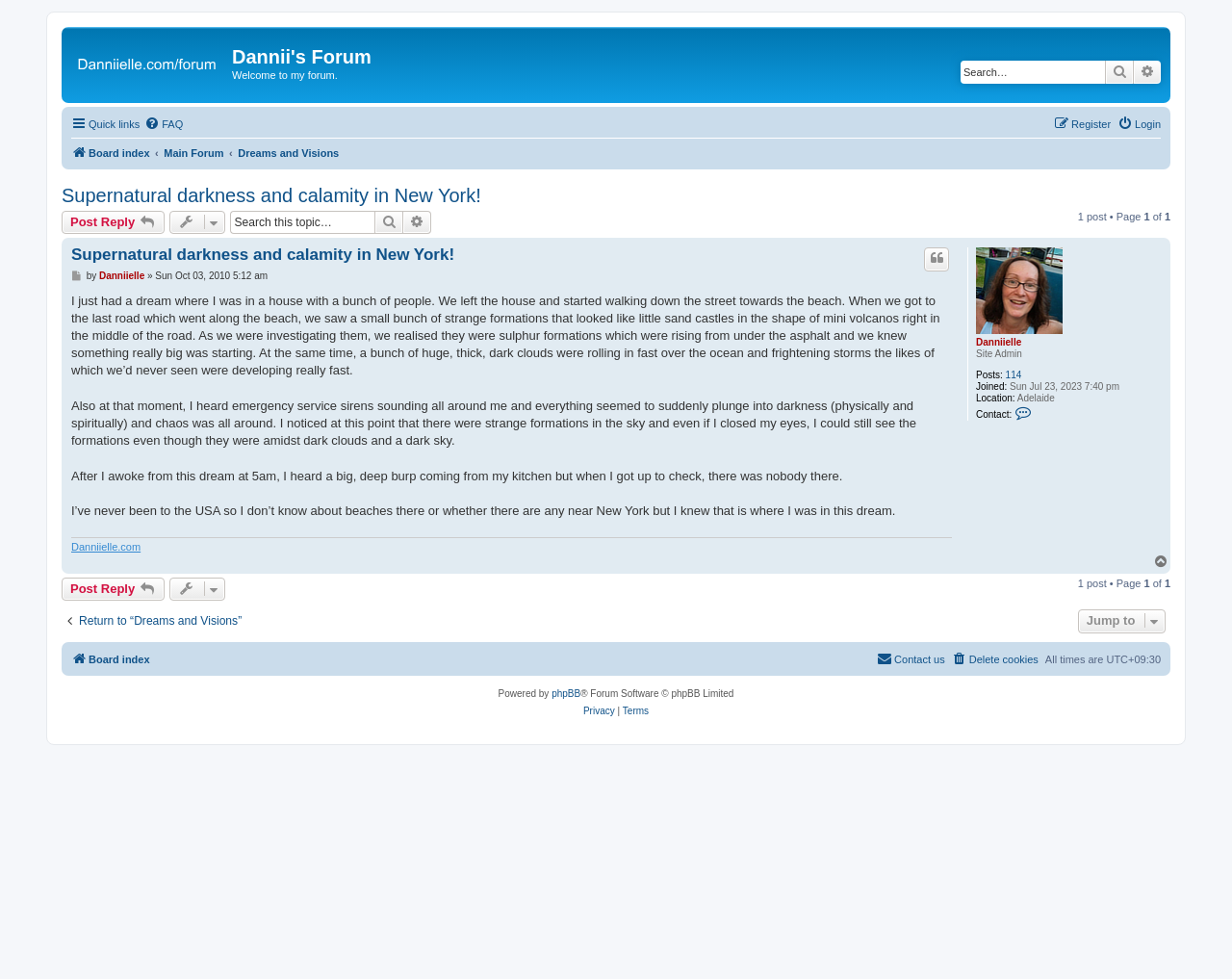Determine the bounding box coordinates of the section I need to click to execute the following instruction: "View topic tools". Provide the coordinates as four float numbers between 0 and 1, i.e., [left, top, right, bottom].

[0.137, 0.216, 0.183, 0.239]